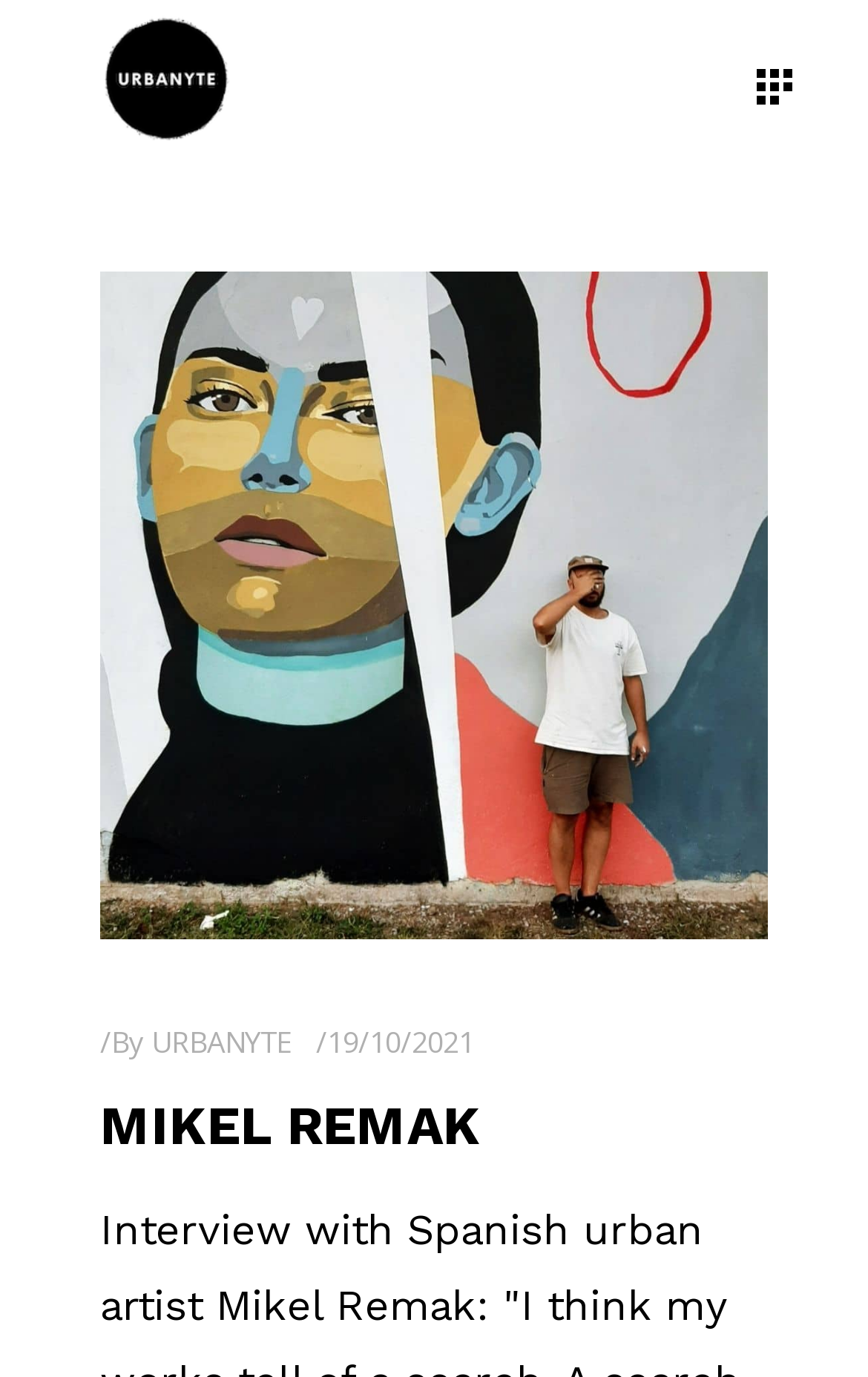Locate the UI element described by 19/10/2021 and provide its bounding box coordinates. Use the format (top-left x, top-left y, bottom-right x, bottom-right y) with all values as floating point numbers between 0 and 1.

[0.377, 0.742, 0.546, 0.771]